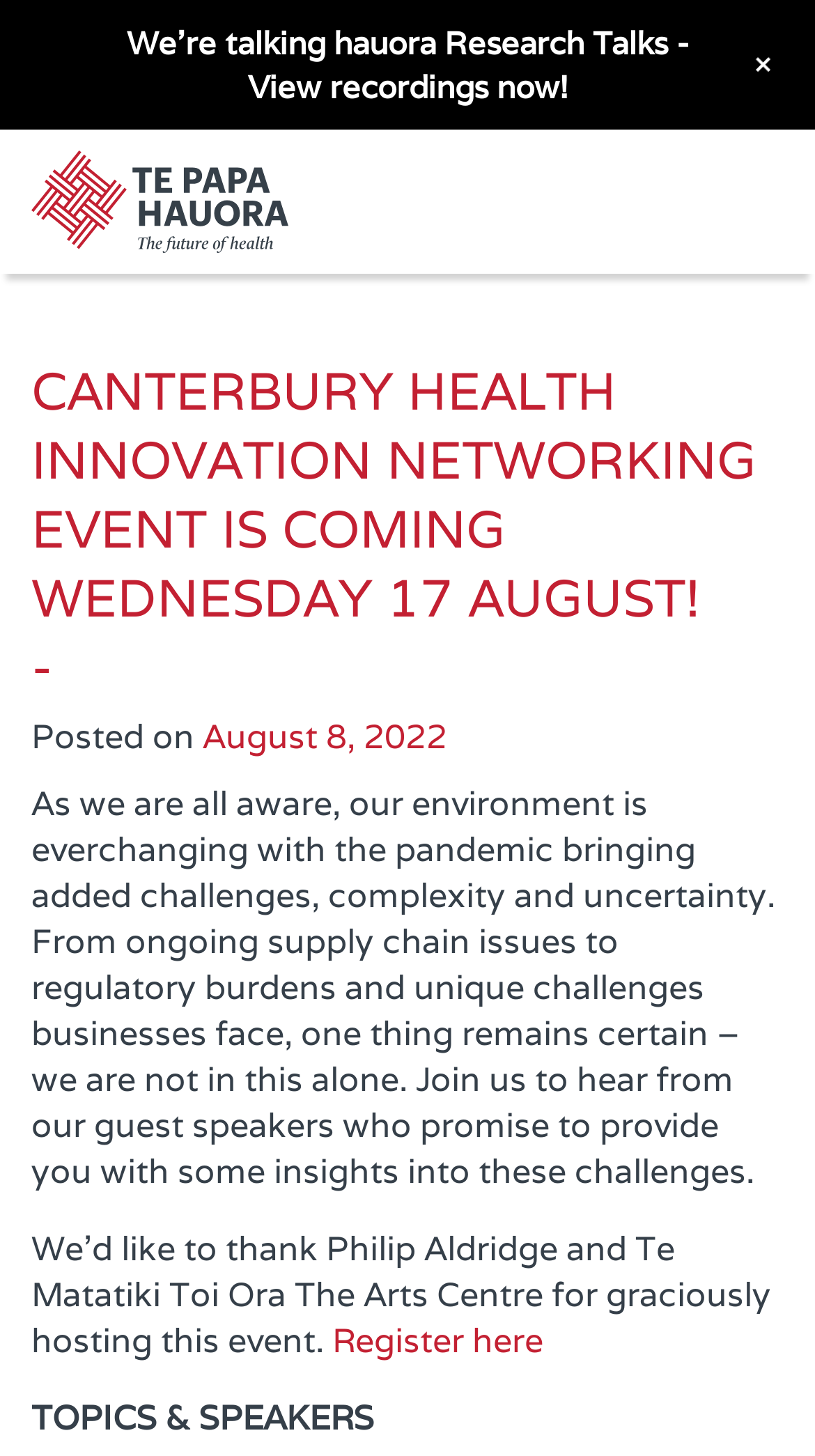Provide a brief response to the question below using a single word or phrase: 
What is the event date?

Wednesday 17 August